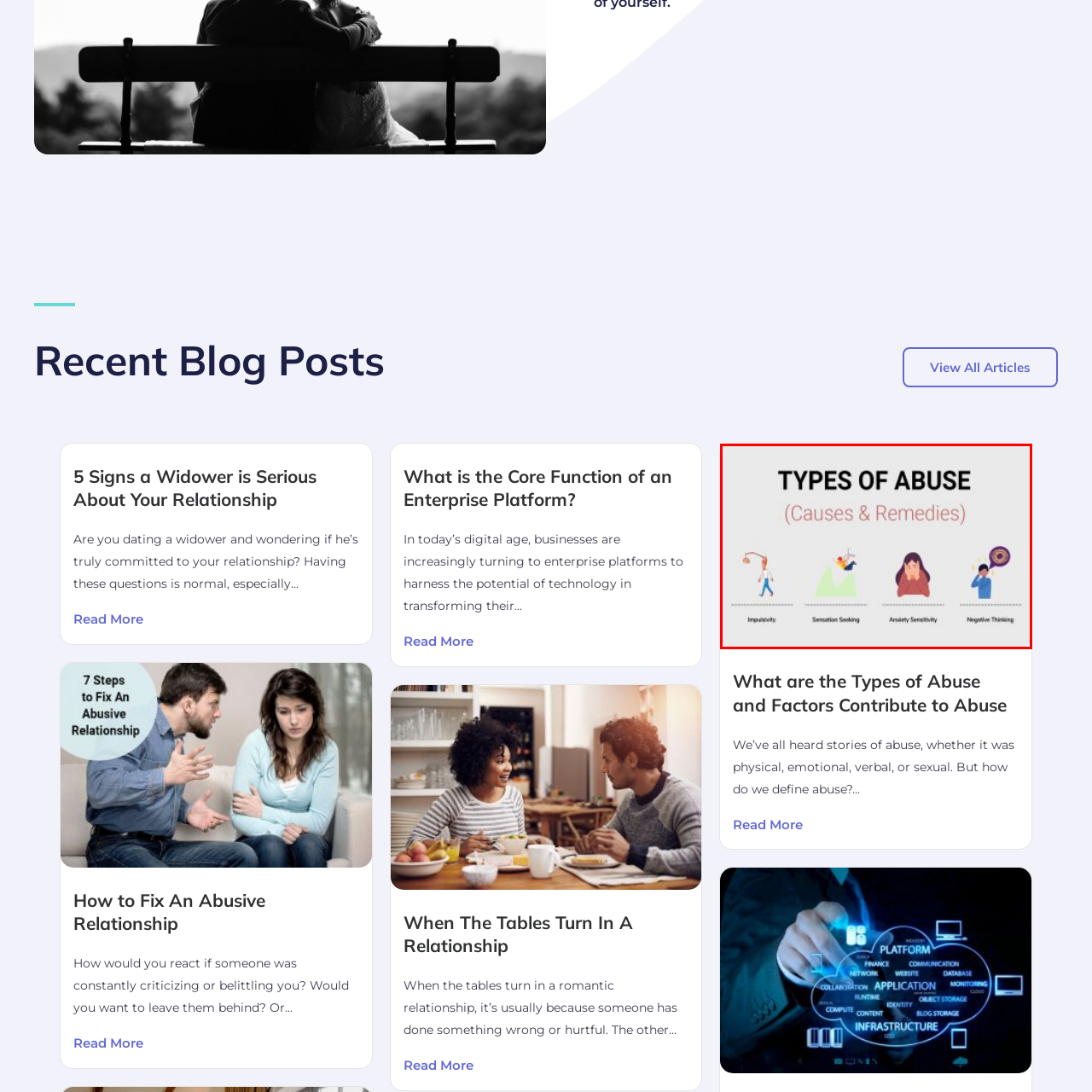Explain what is happening in the image inside the red outline in great detail.

The image titled "Types of Abuse (Causes & Remedies)" features a clean and engaging design that illustrates various psychological factors contributing to abusive behaviors. At the top, the bold text clearly states the theme of the image, emphasizing its focus on understanding abuse from a psychological perspective.

Below the title, four icons represent distinct concepts related to abuse: 

1. **Impulsivity** - depicted with a character holding a stick, suggesting erratic and uncontrolled behavior.
2. **Sensation Seeking** - illustrated by a figure climbing a mountain, symbolizing the pursuit of risk and excitement that can lead to problematic relationships.
3. **Anxiety Sensitivity** - shown through a person with a worried expression, indicating that heightened anxiety can influence abusive dynamics.
4. **Negative Thinking** - represented by an individual with a swirling thought bubble, signifying how detrimental thought patterns can exacerbate abusive situations.

The overall layout is visually structured, using a combination of text and icons to clarify the concepts. This image aims to raise awareness about the underlying causes of abuse, fostering an understanding of how these psychological traits can affect relationships.